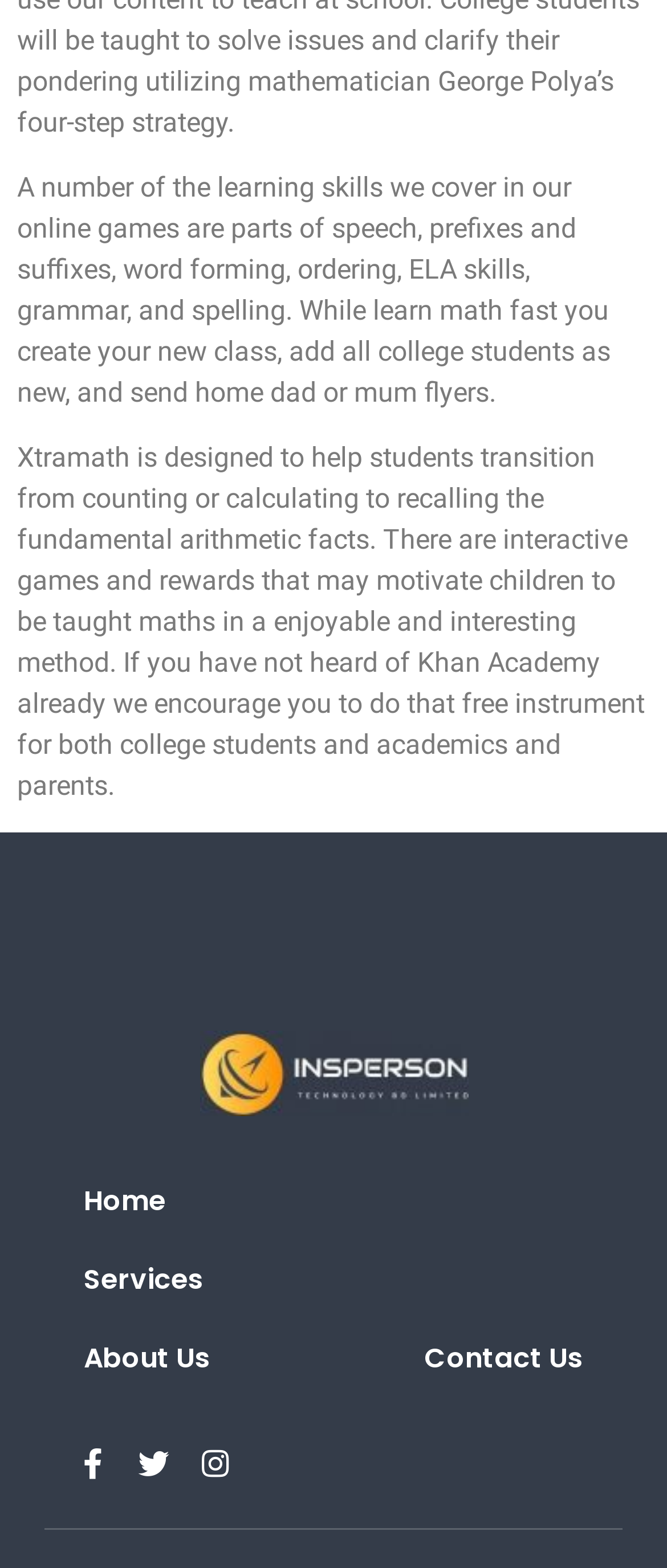What skills do the online games cover?
Look at the image and answer the question with a single word or phrase.

parts of speech, prefixes and suffixes, etc.